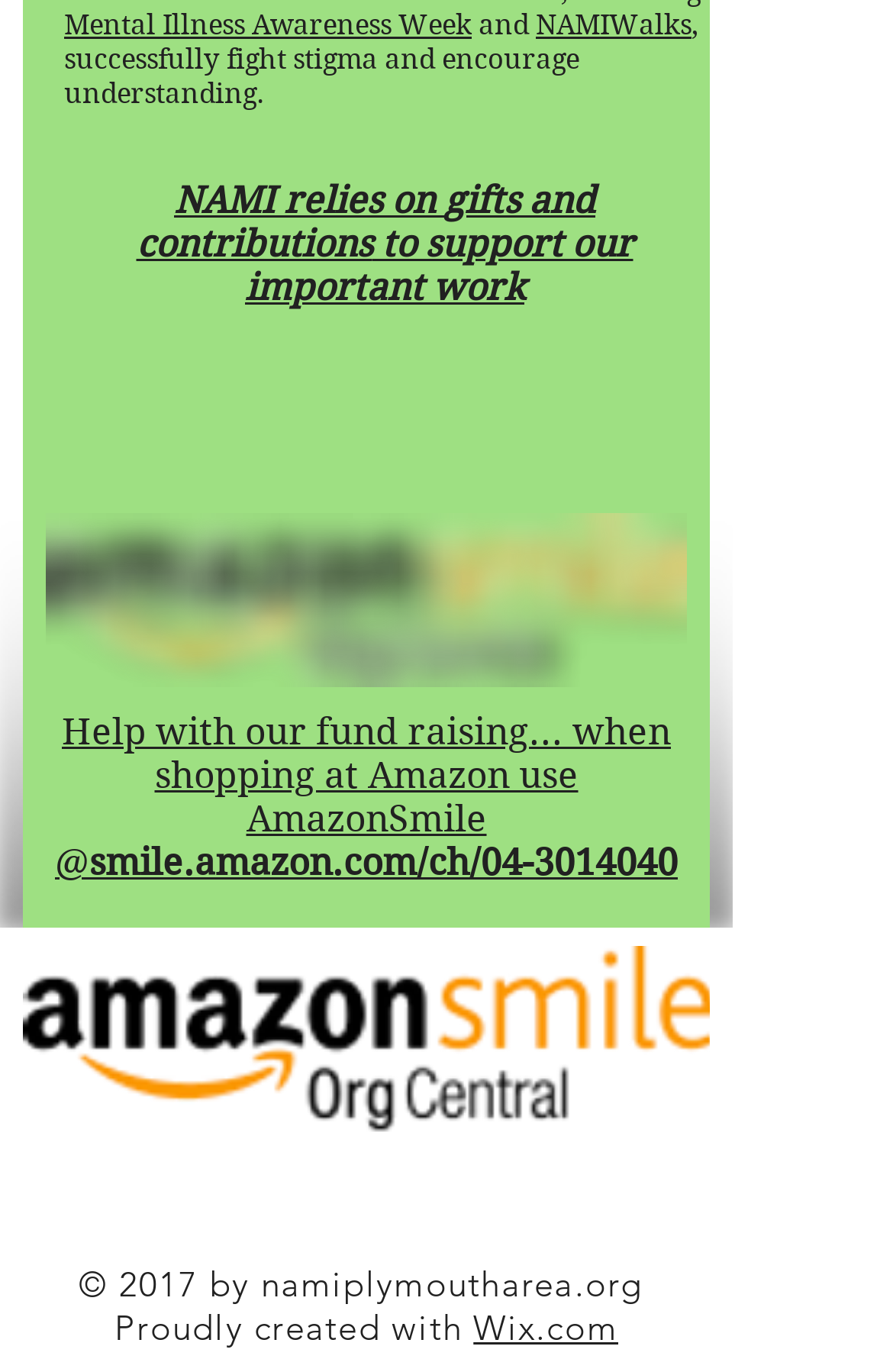Please find the bounding box coordinates of the clickable region needed to complete the following instruction: "Help with fund raising". The bounding box coordinates must consist of four float numbers between 0 and 1, i.e., [left, top, right, bottom].

[0.354, 0.518, 0.592, 0.549]